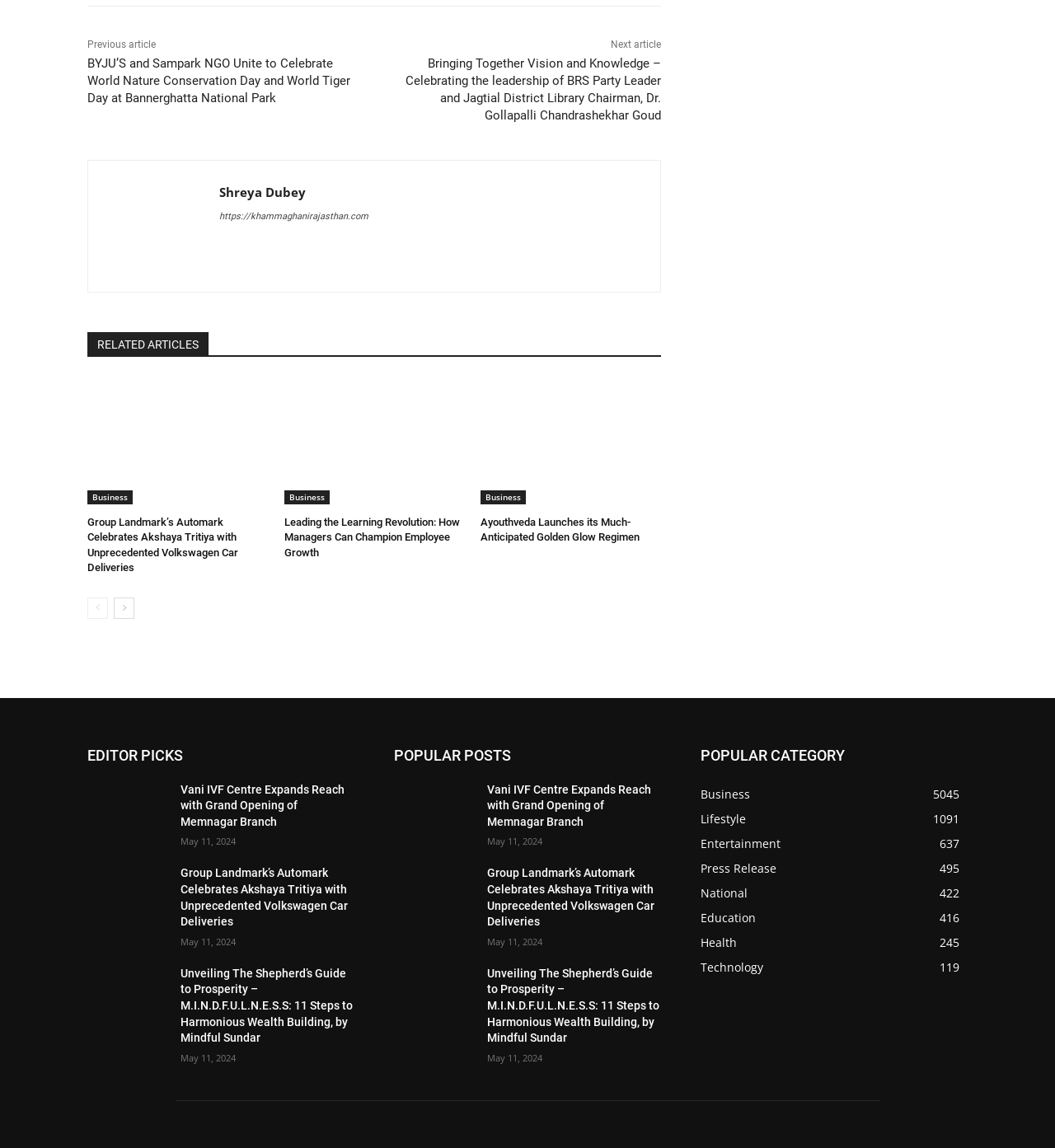Identify the bounding box coordinates for the UI element that matches this description: "parent_node: Shreya Dubey title="Shreya Dubey"".

[0.1, 0.155, 0.191, 0.239]